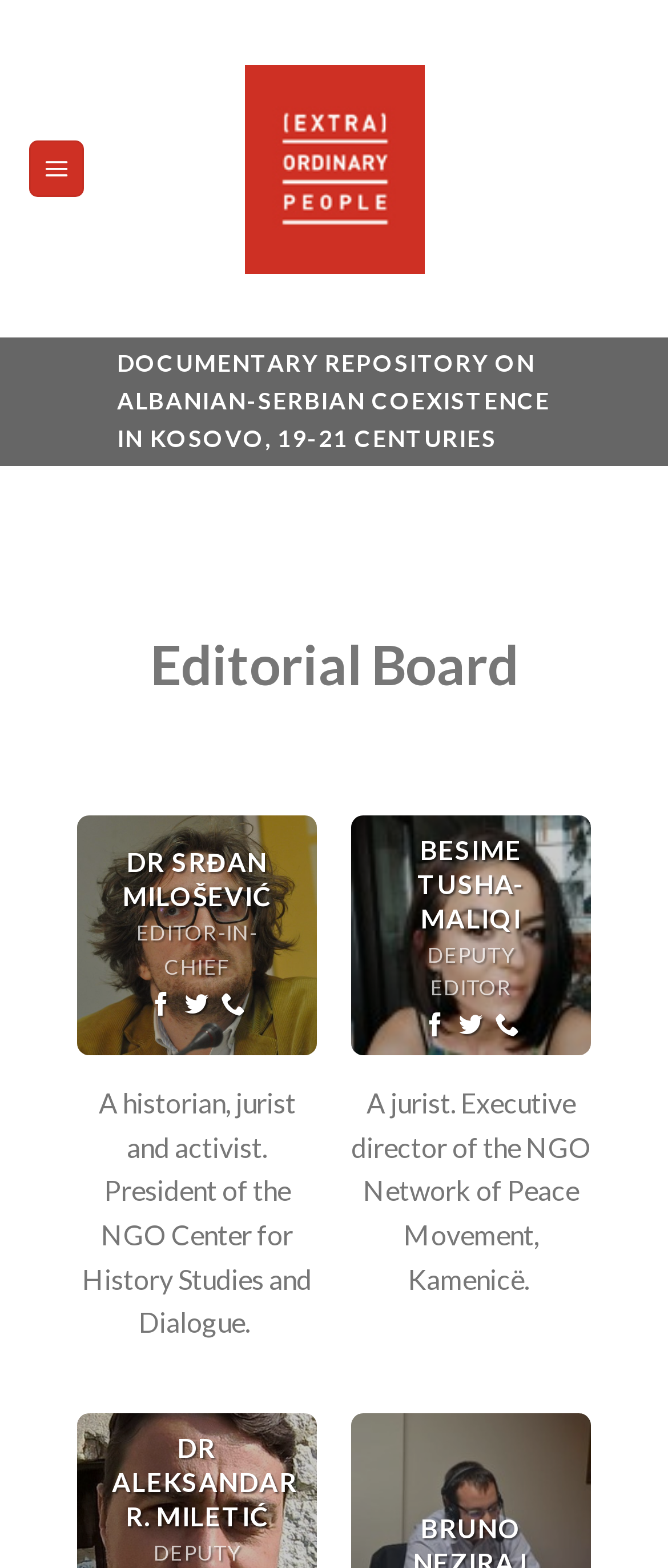Identify the bounding box coordinates of the area you need to click to perform the following instruction: "Click on the '(EXTRA) ORDINARY PEOPLE' link".

[0.365, 0.03, 0.635, 0.185]